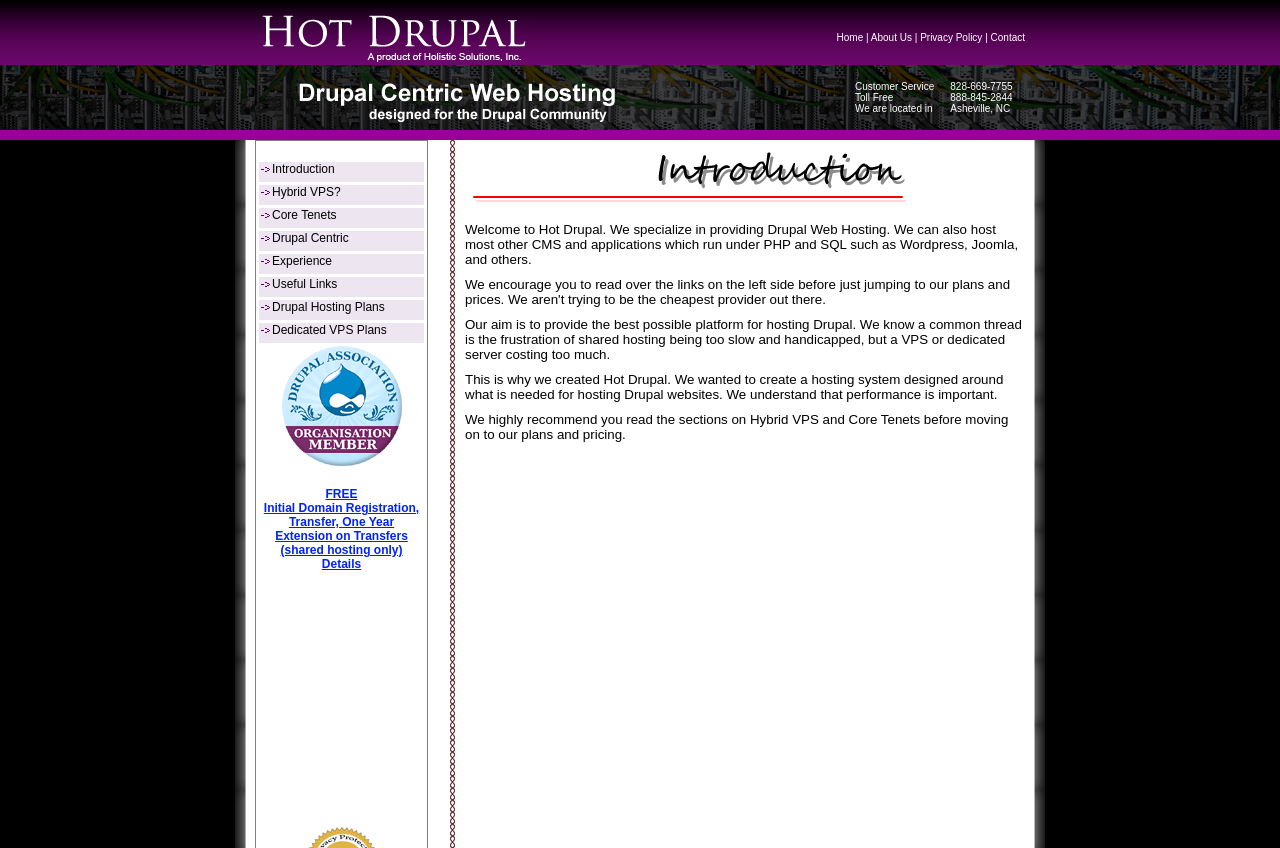Carefully examine the image and provide an in-depth answer to the question: What is the purpose of the company?

The purpose of the company can be inferred from the text on the webpage, which says 'We wanted to create a hosting system designed around what is needed for hosting Drupal websites. We understand that performance is important'.